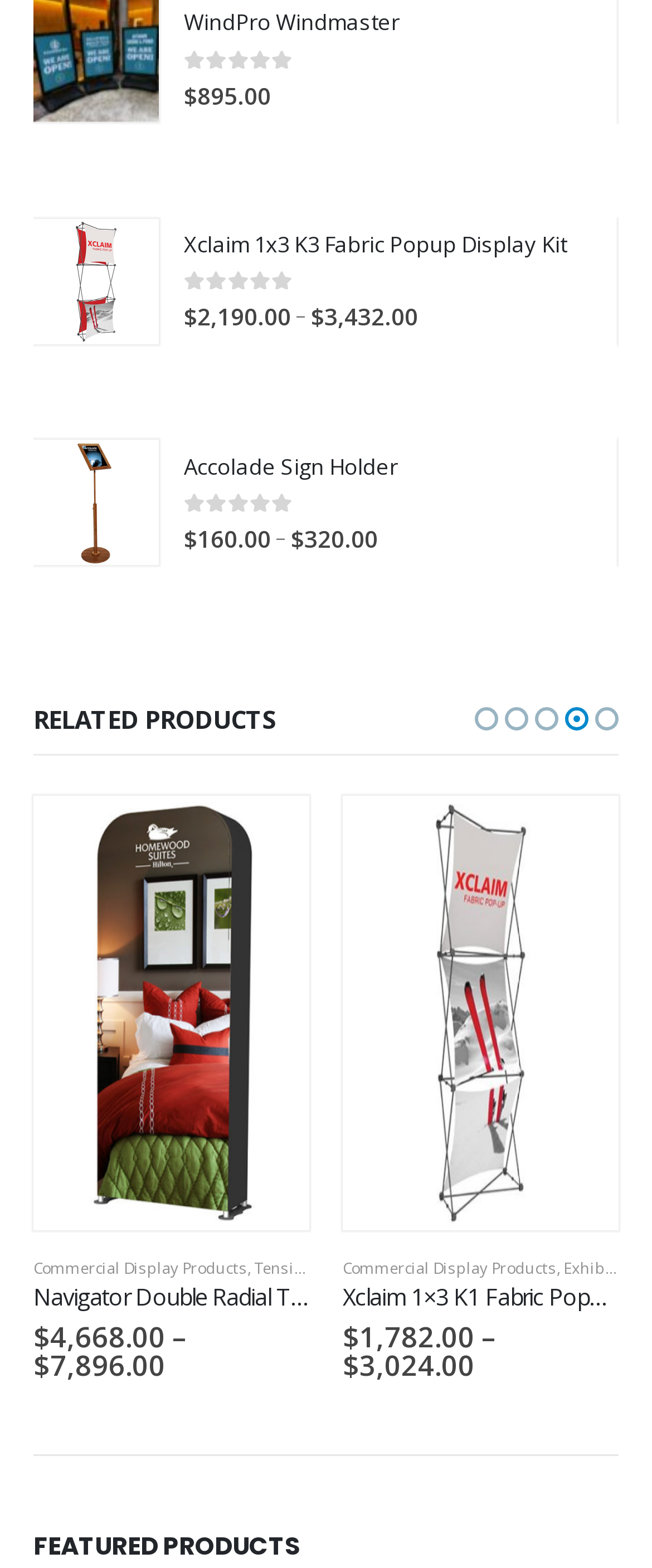Please respond to the question with a concise word or phrase:
What type of products are listed under RELATED PRODUCTS?

Exhibit Kits, Popup Displays, etc.